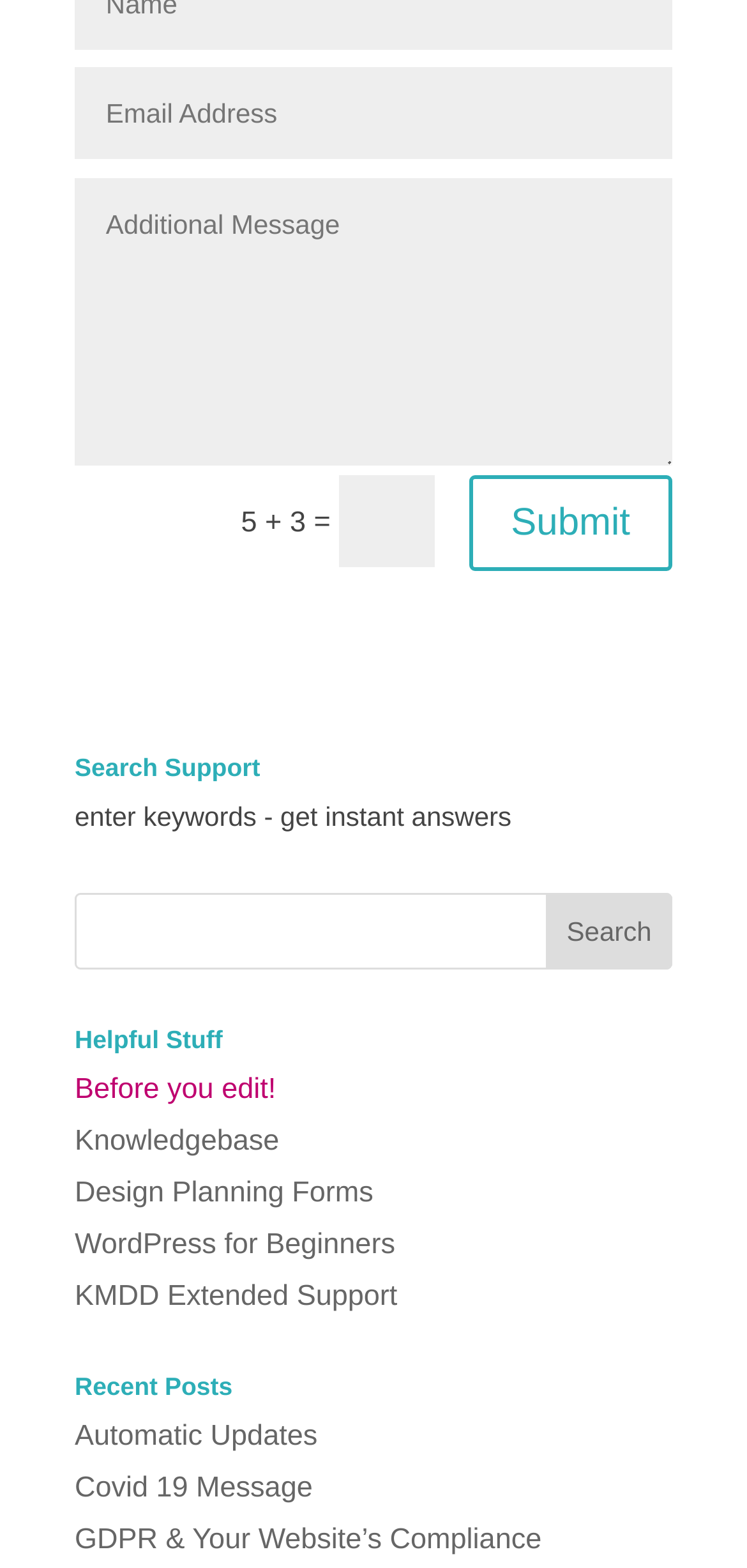How many textboxes are available?
Please provide a single word or phrase based on the screenshot.

5